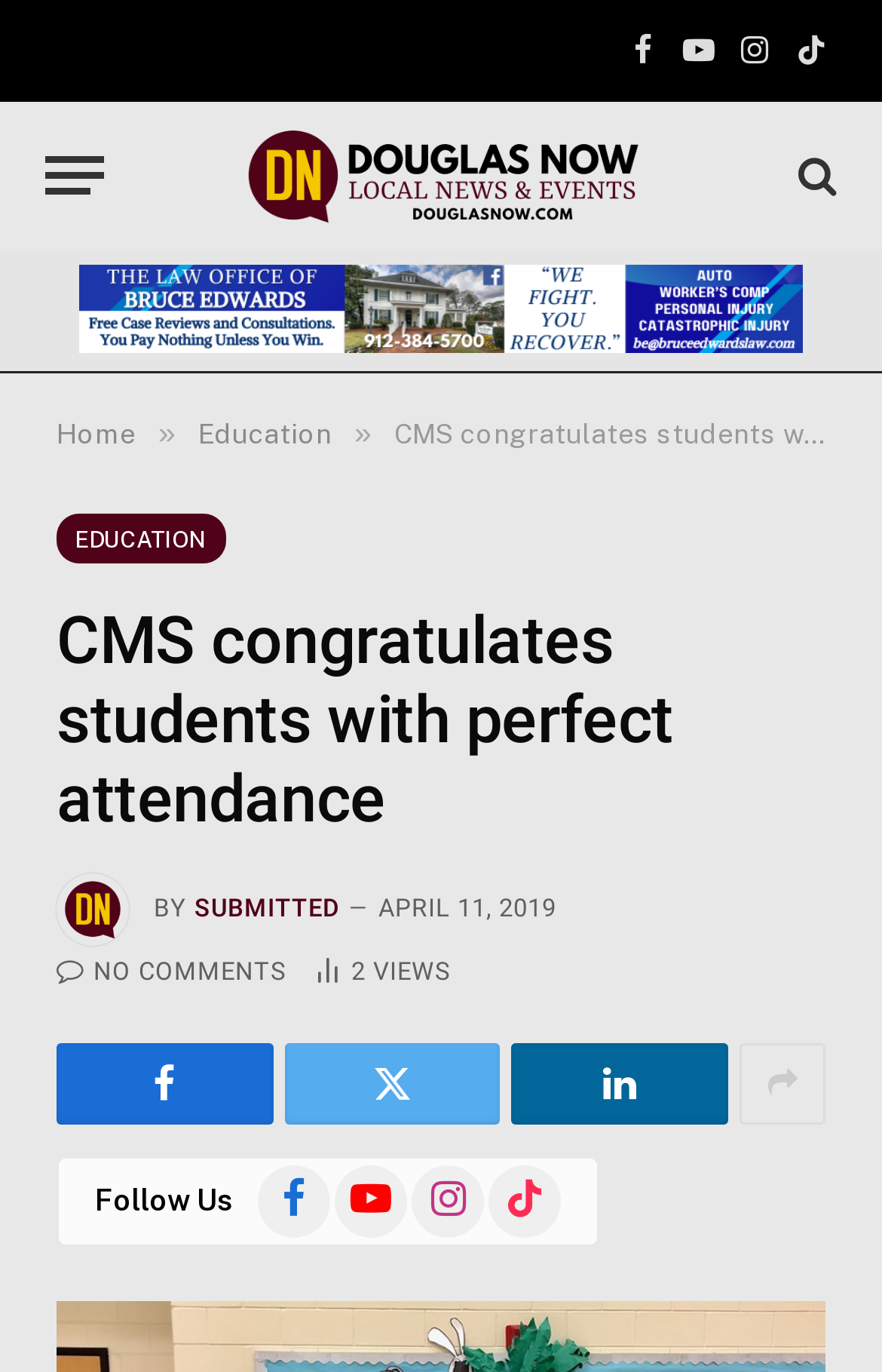Can you show the bounding box coordinates of the region to click on to complete the task described in the instruction: "View article details"?

[0.064, 0.439, 0.936, 0.612]